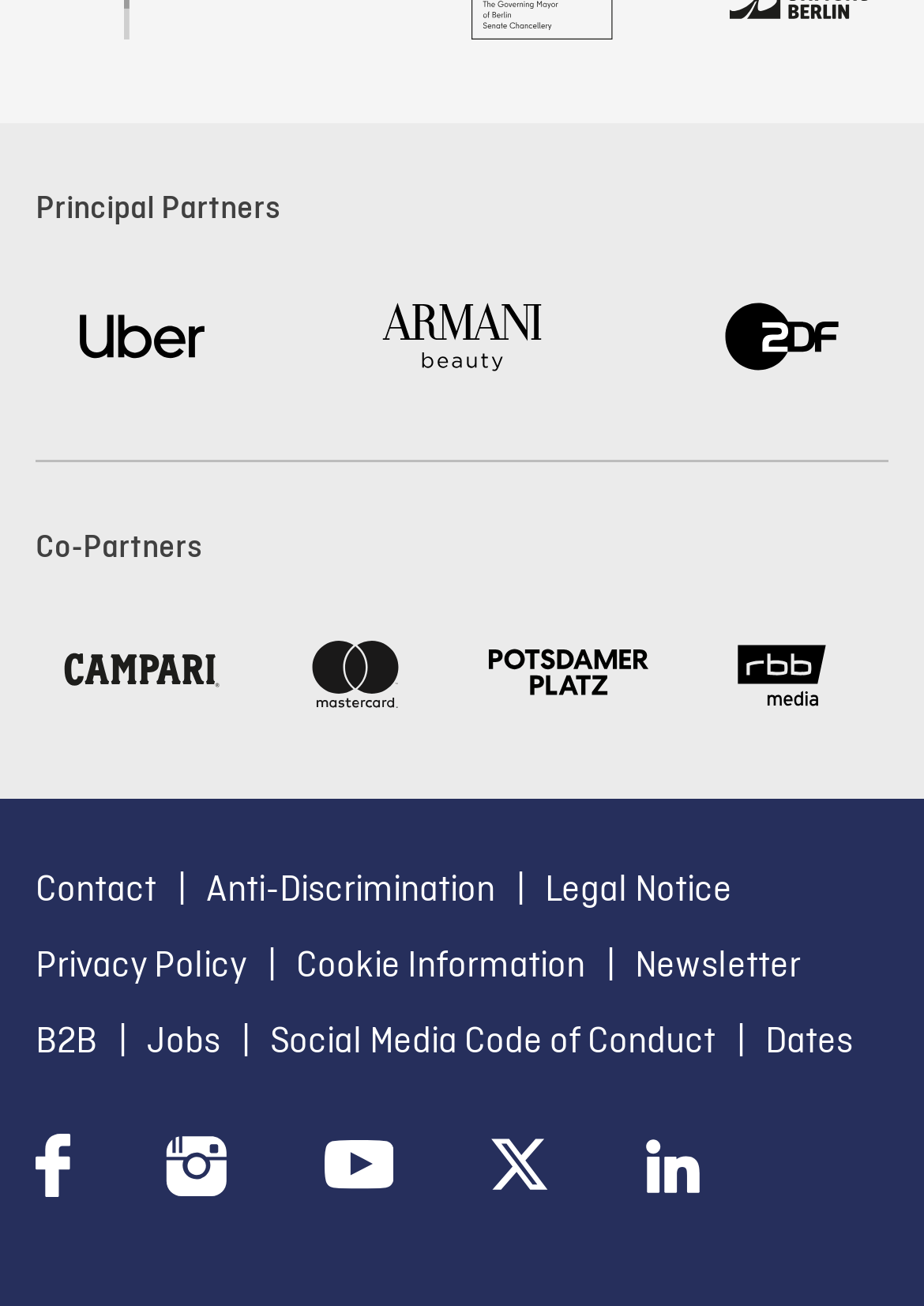Please identify the bounding box coordinates of the clickable region that I should interact with to perform the following instruction: "Contact us". The coordinates should be expressed as four float numbers between 0 and 1, i.e., [left, top, right, bottom].

[0.038, 0.66, 0.169, 0.698]